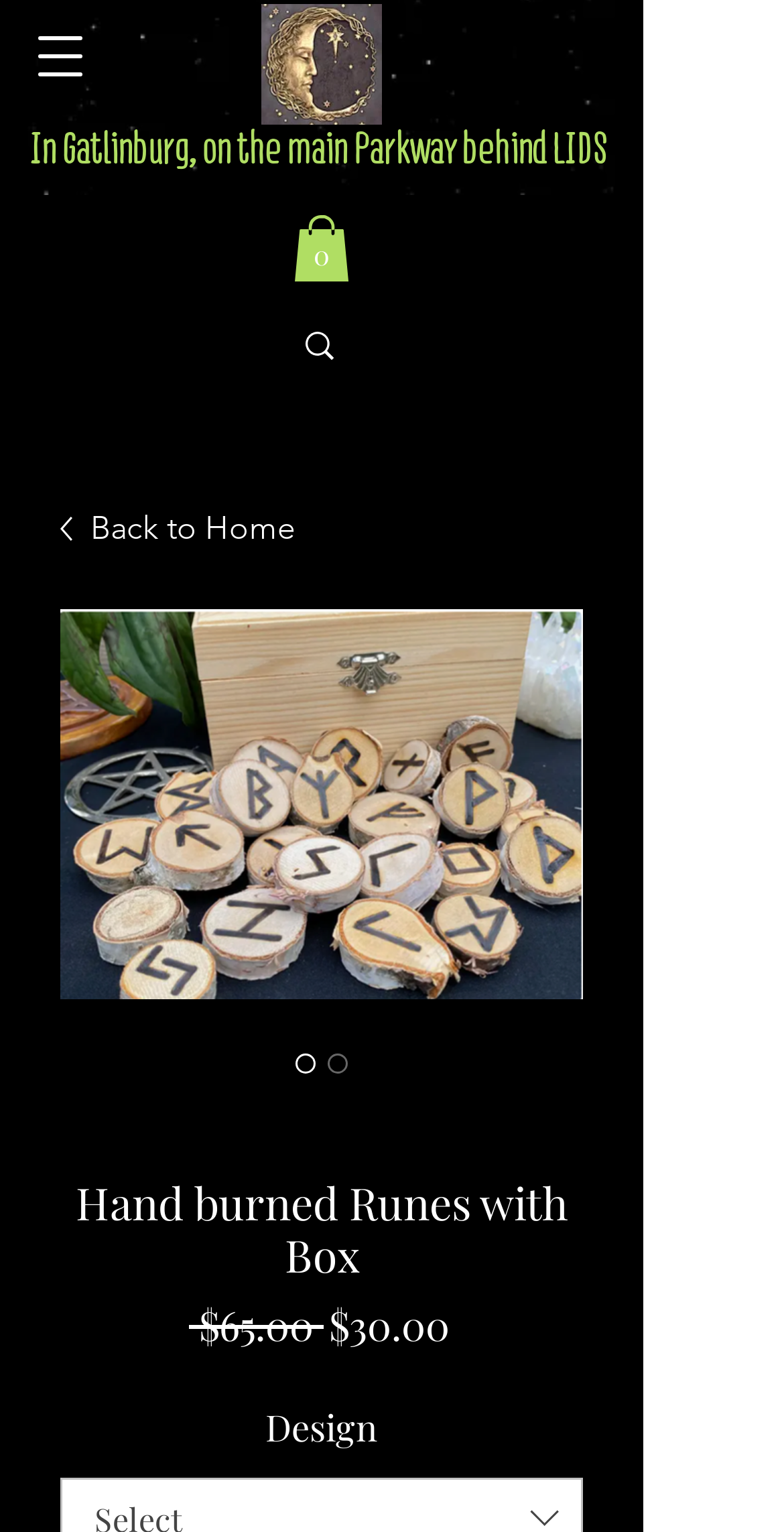Determine the main text heading of the webpage and provide its content.

Hand burned Runes with Box